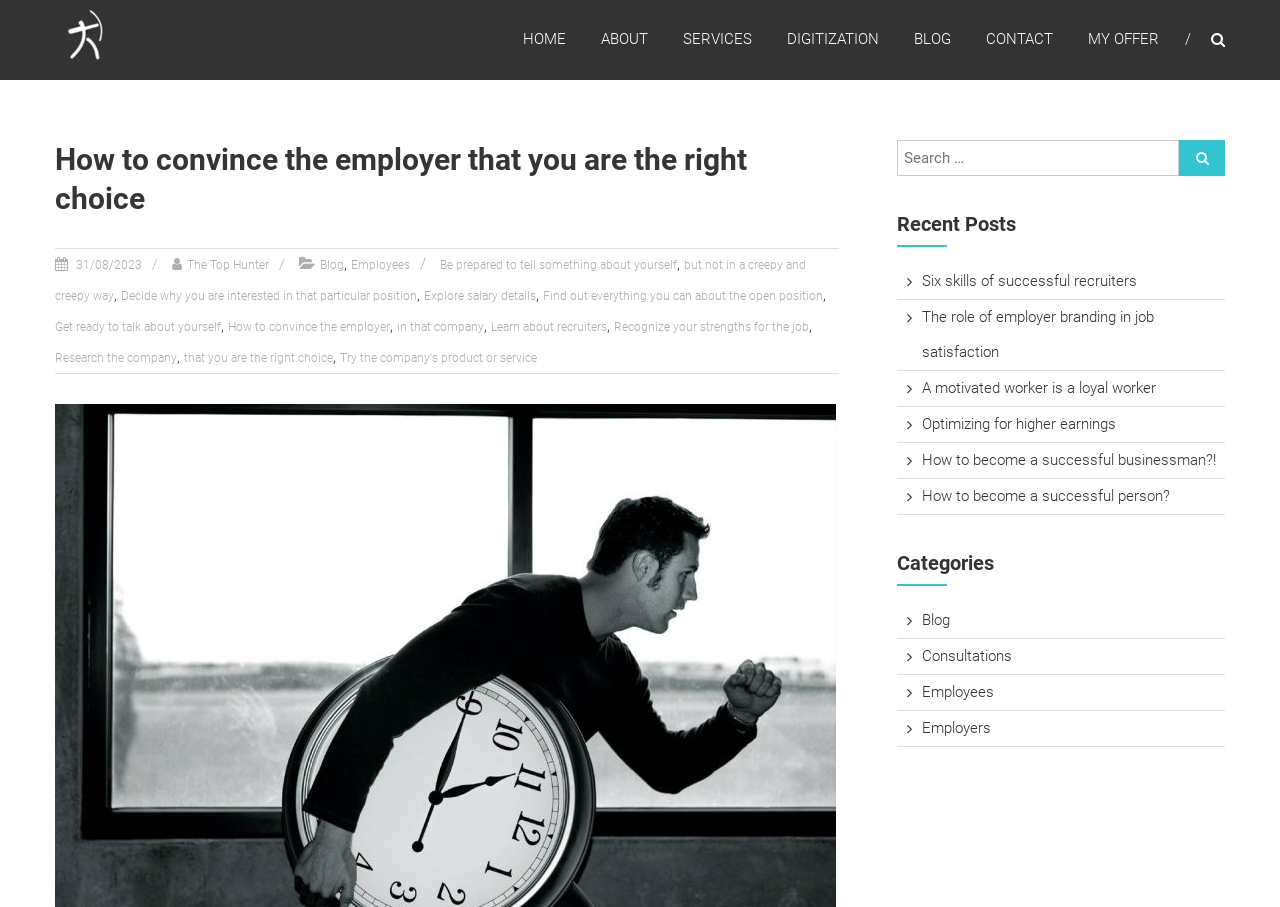Identify the bounding box coordinates of the clickable region necessary to fulfill the following instruction: "View the 'Categories' section". The bounding box coordinates should be four float numbers between 0 and 1, i.e., [left, top, right, bottom].

[0.701, 0.606, 0.957, 0.648]